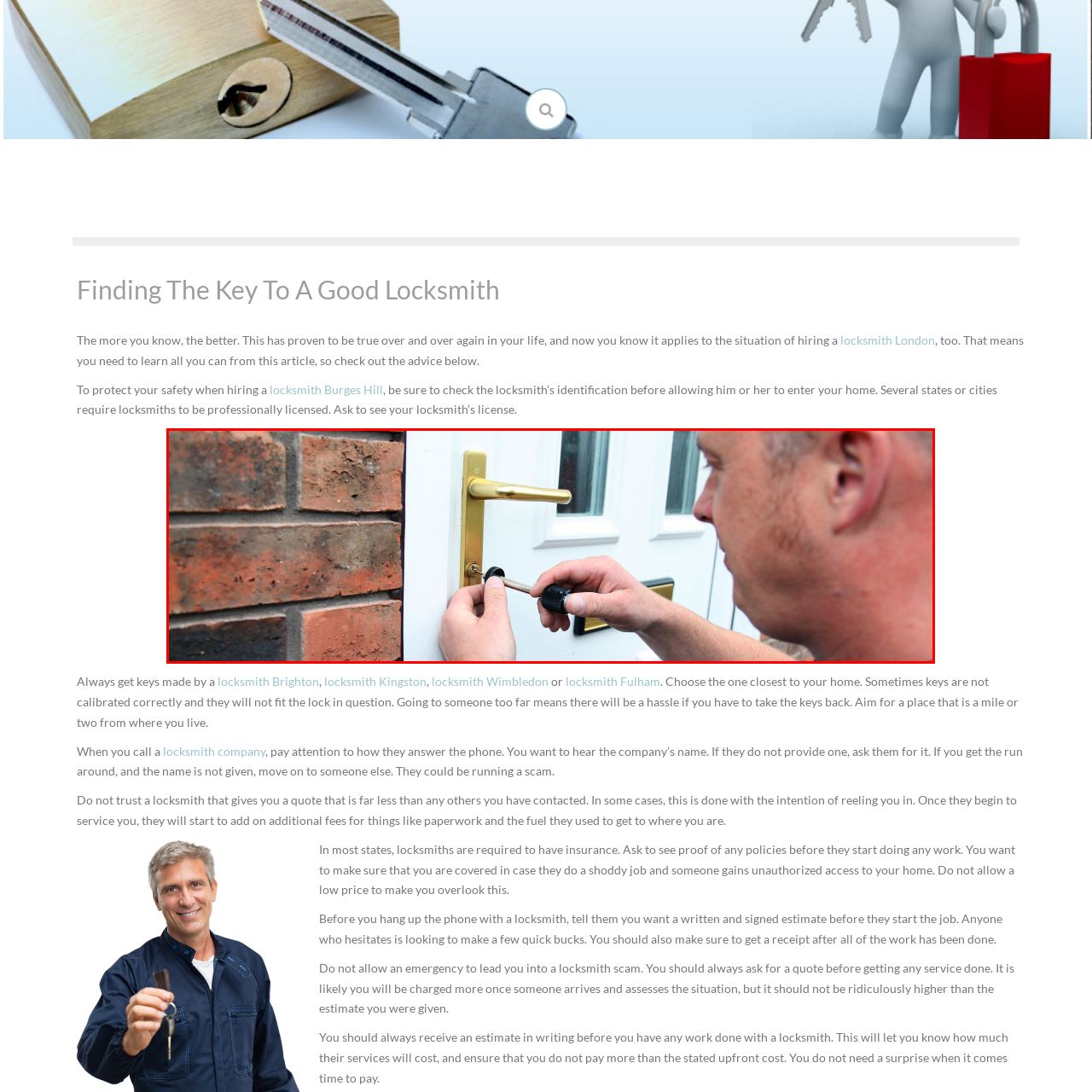What type of wall is surrounding the door? Examine the image inside the red bounding box and answer concisely with one word or a short phrase.

exposed brick